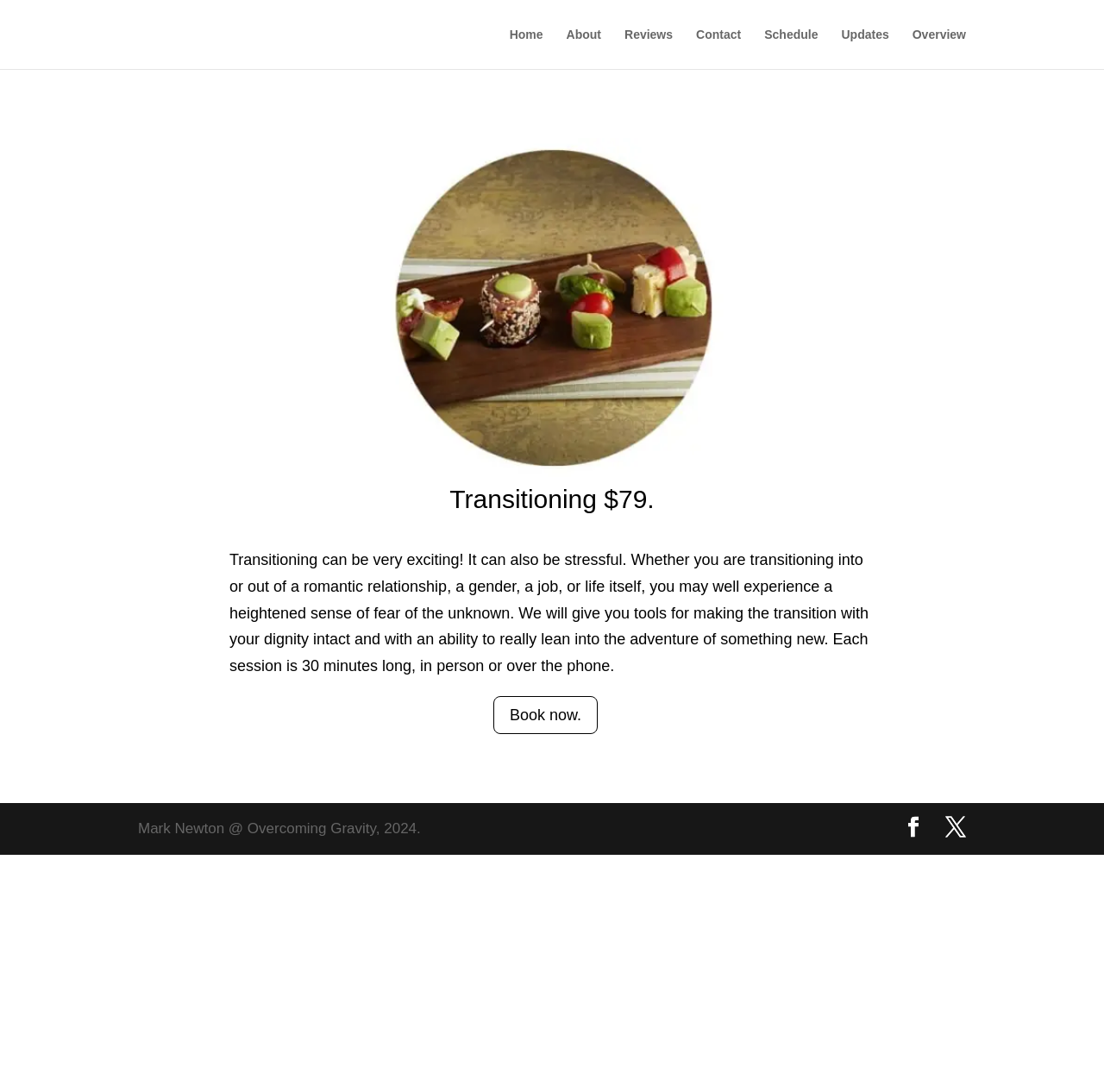Locate the bounding box coordinates of the clickable part needed for the task: "Go to the Contact page".

[0.631, 0.026, 0.671, 0.063]